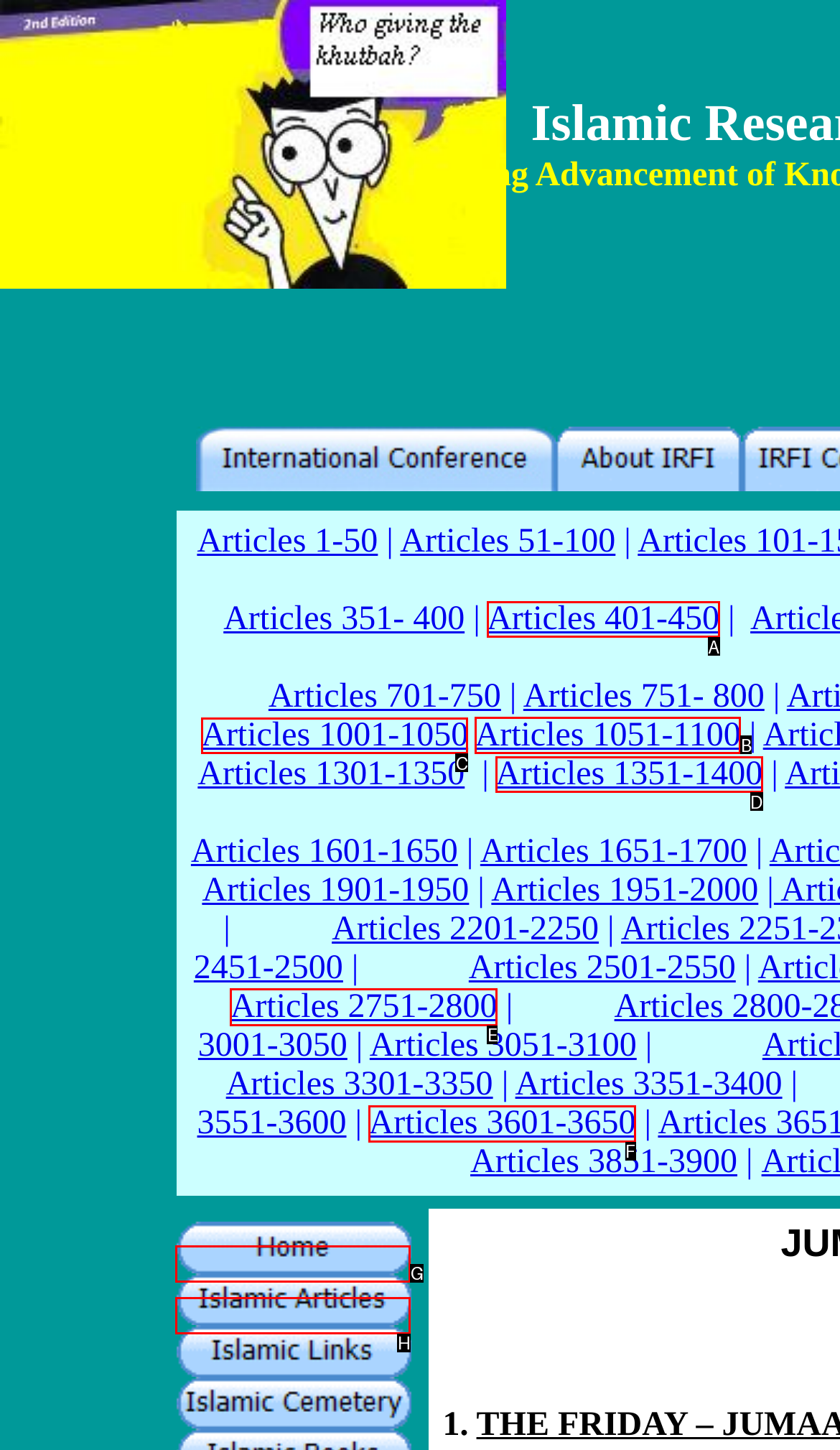Point out the option that needs to be clicked to fulfill the following instruction: Browse Articles 1001-1050
Answer with the letter of the appropriate choice from the listed options.

C